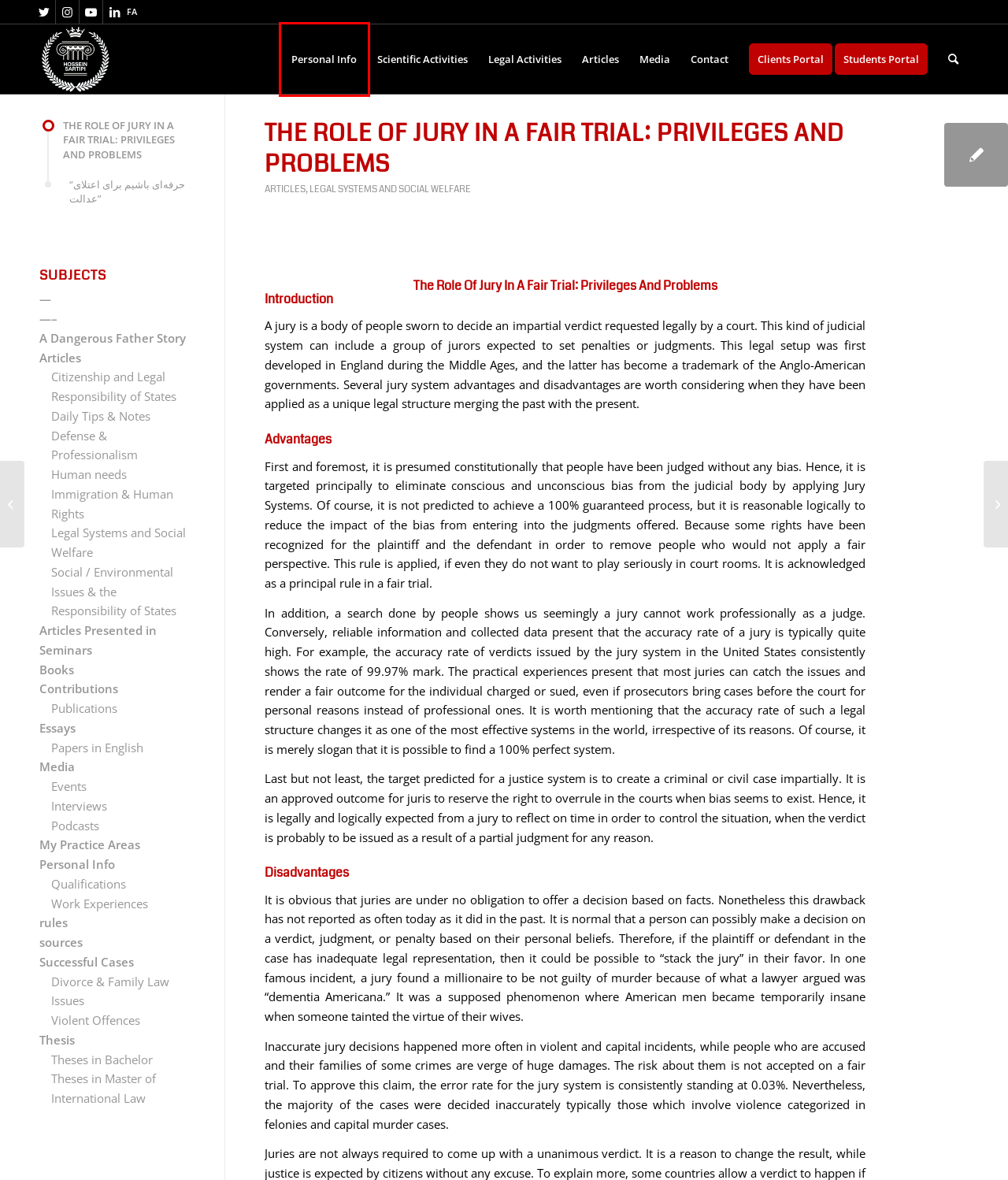Provided is a screenshot of a webpage with a red bounding box around an element. Select the most accurate webpage description for the page that appears after clicking the highlighted element. Here are the candidates:
A. Social / Environmental Issues & the Responsibility of States Archives - Dr. Hossein Sartipi
B. Articles Archives - Dr. Hossein Sartipi
C. Personal Info Archives - Dr. Hossein Sartipi
D. Essays Archives - Dr. Hossein Sartipi
E. Publications Archives - Dr. Hossein Sartipi
F. sources Archives - Dr. Hossein Sartipi
G. پورتال دانشجویان - سایت رسمی دکتر حسین سرتیپی
H. Current legal developments & EU - Dr. Hossein Sartipi

C